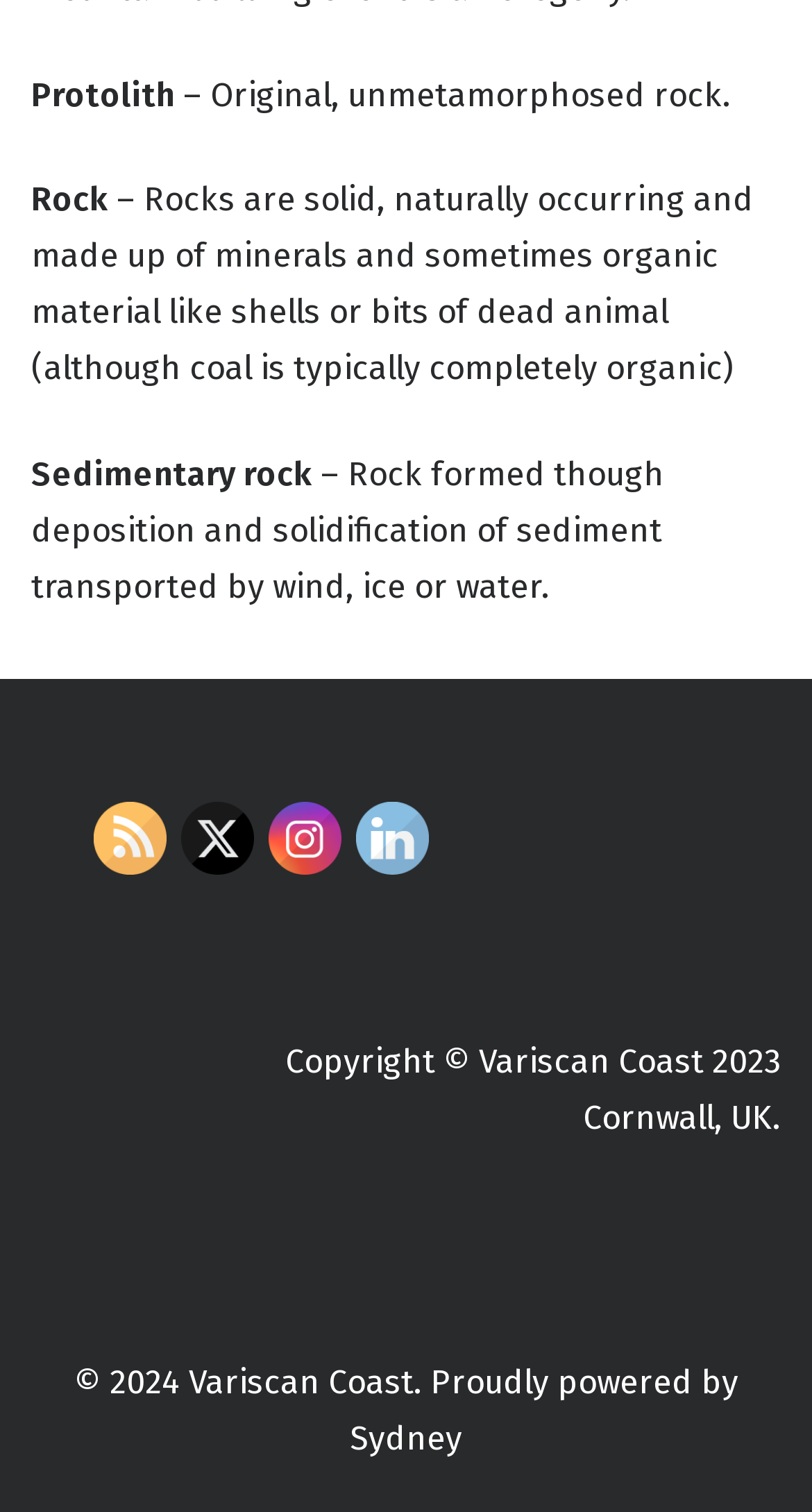How many social media links are there?
Can you give a detailed and elaborate answer to the question?

I counted the number of link elements with social media platform names, which are Twitter, Instagram, and LinkedIn, and found that there are three social media links.